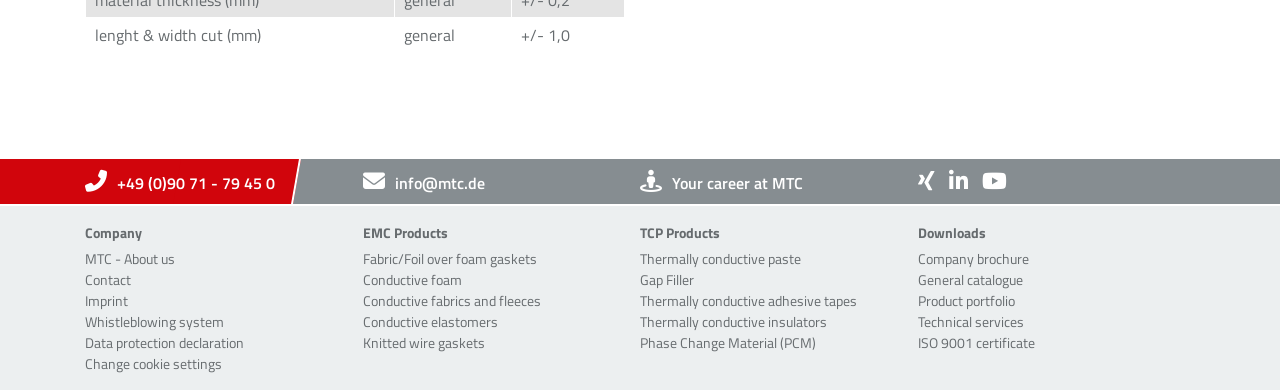Determine the bounding box for the UI element described here: "Fabric/Foil over foam gaskets".

[0.283, 0.637, 0.422, 0.691]